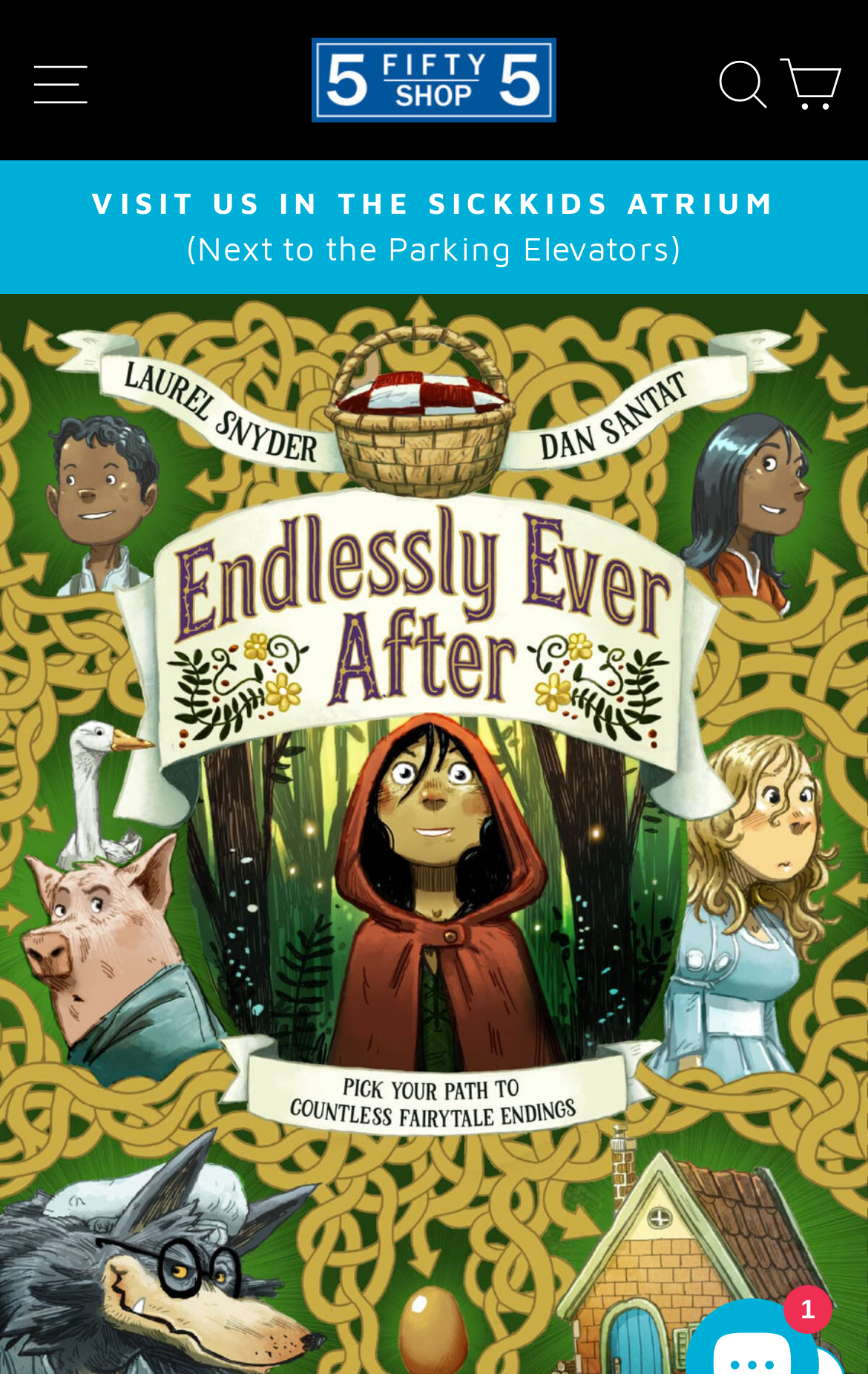Create a detailed description of the webpage's content and layout.

This webpage appears to be an online shopping page for a children's book titled "Endlessly Ever After (Hardcover)" at The 5Fifty5 Shop at SickKids. 

At the top left corner, there is a button labeled "SITE NAVIGATION" which, when expanded, controls the navigation drawer. To the right of this button, there are three links: an empty link, "SEARCH", and "CART", respectively. 

Below these links, there is a button labeled "Pause slideshow" and a promotional message "NOW OPEN MONDAY TO SATURDAY!" that spans almost the entire width of the page. 

At the bottom right corner, there is a small static text "1".